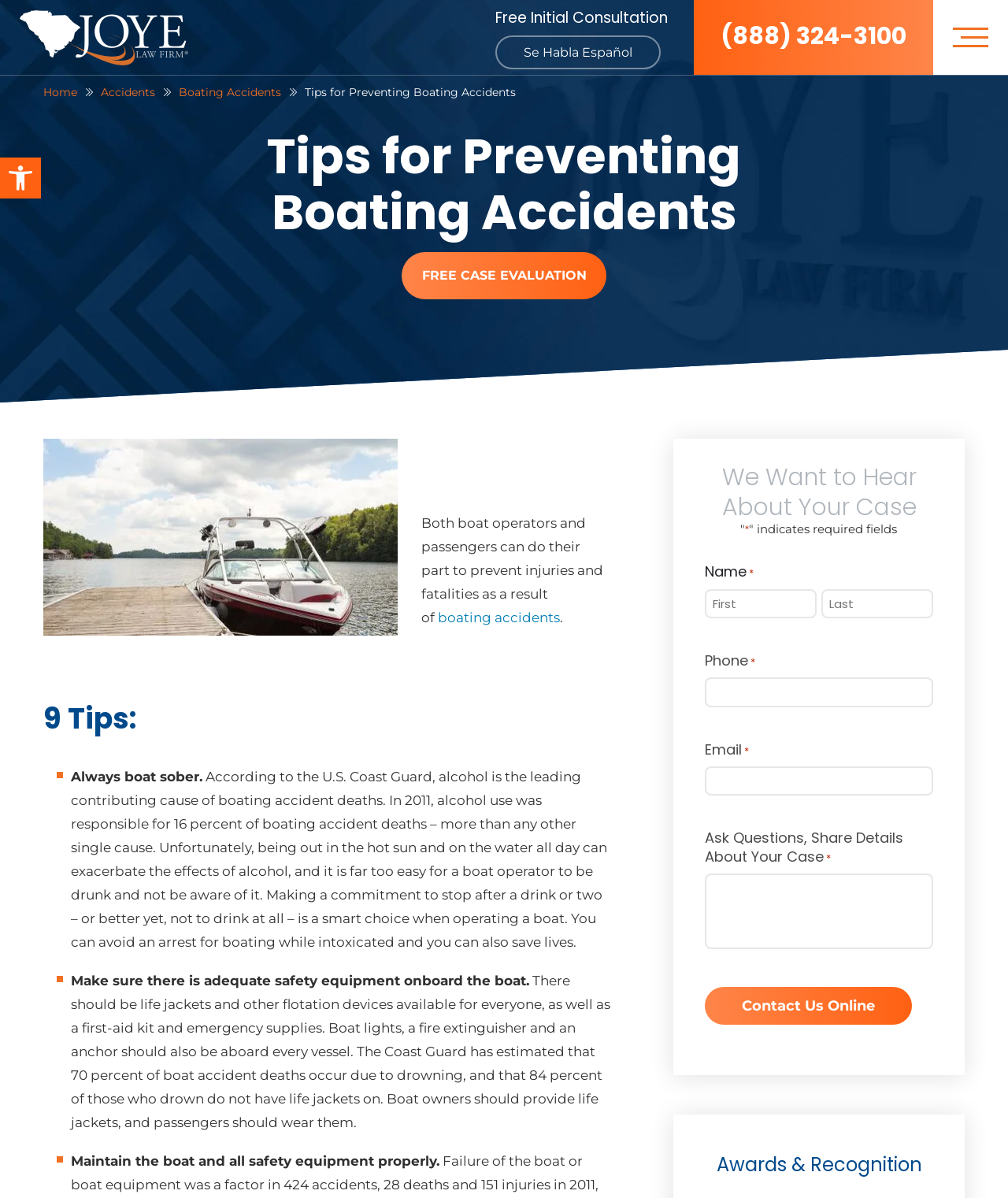Provide a short, one-word or phrase answer to the question below:
What is the phone number to contact the law firm?

(888) 324-3100